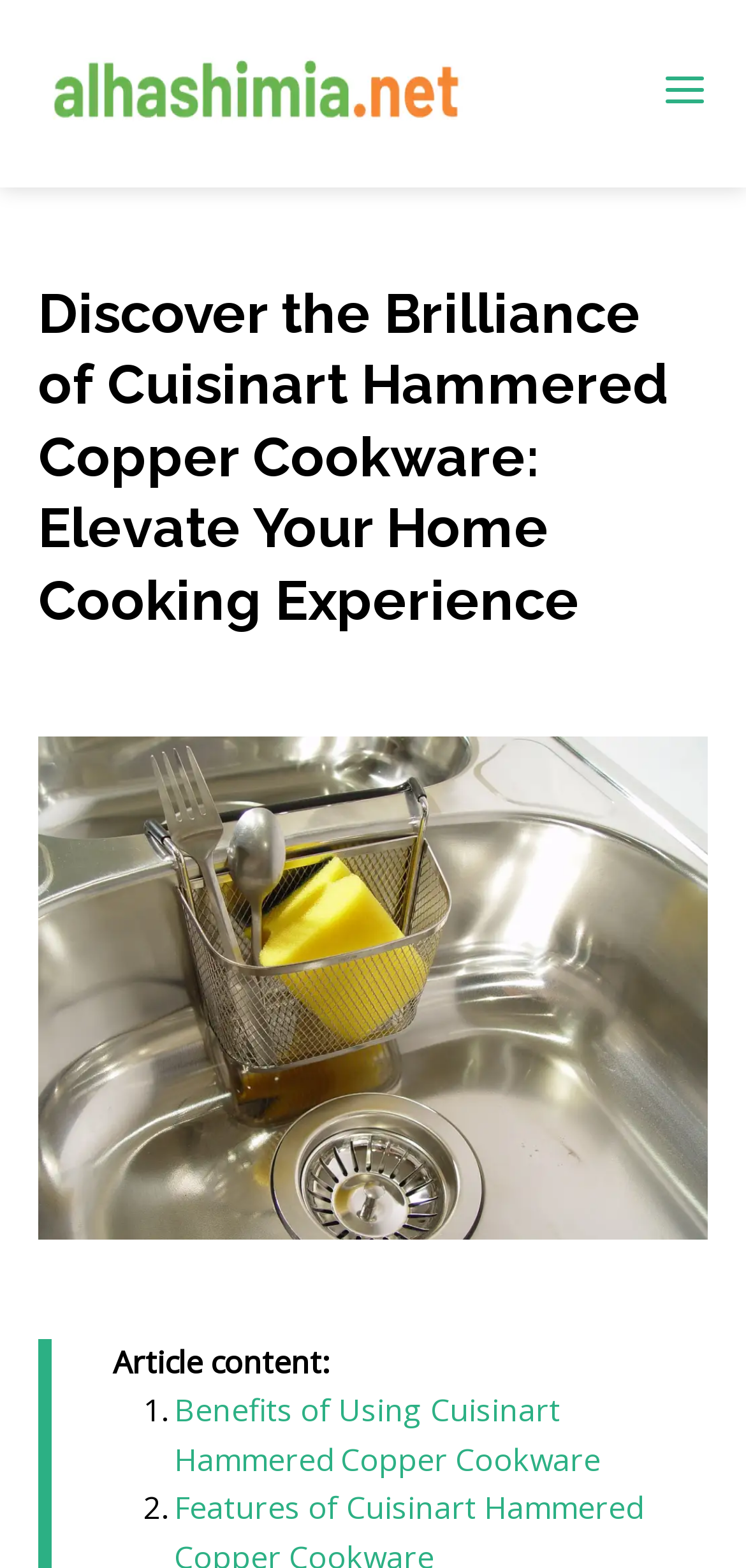Answer the question in a single word or phrase:
Is there an image related to Cuisinart Hammered Copper Cookware?

Yes